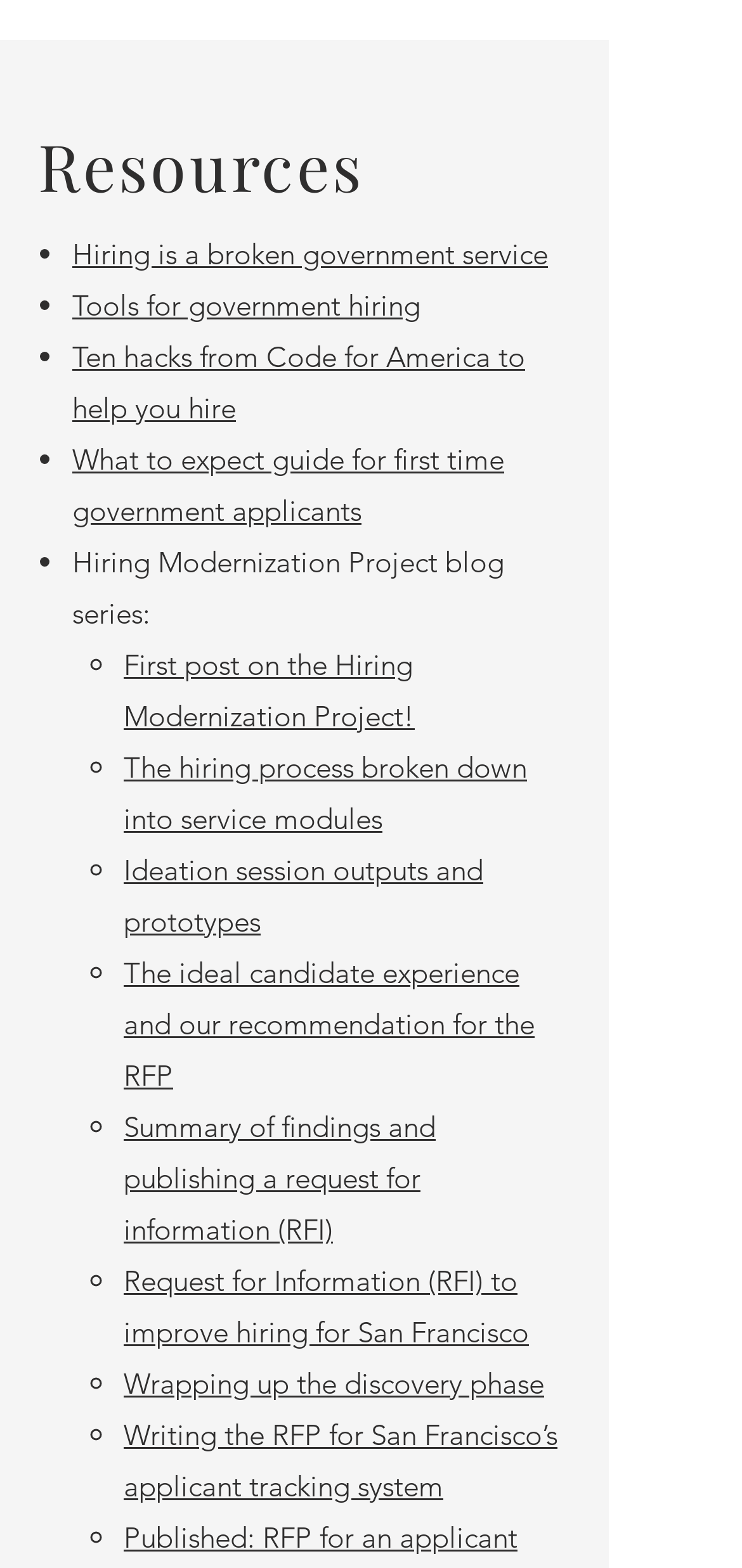Please give a one-word or short phrase response to the following question: 
What type of markers are used in the list of resources?

Bullets and circles